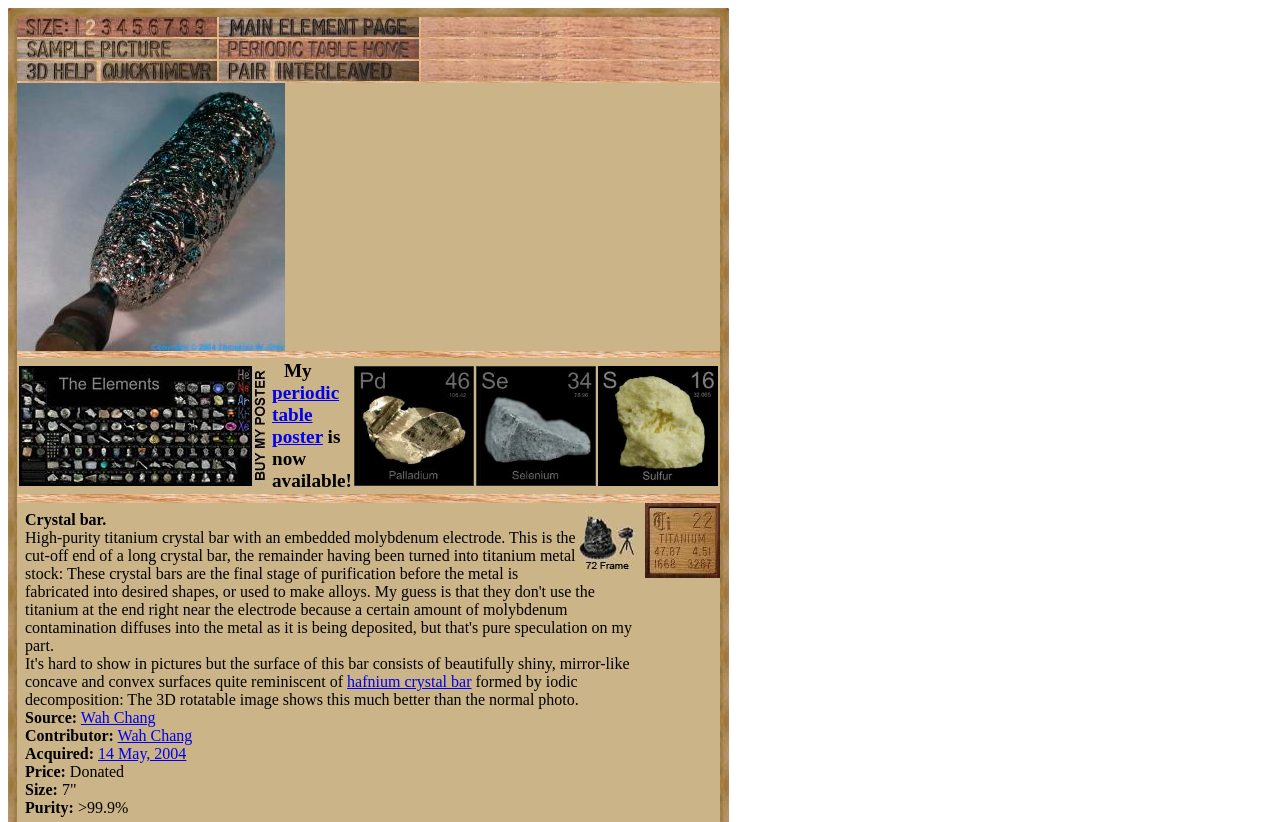Identify the bounding box coordinates of the region that needs to be clicked to carry out this instruction: "View the image of Titanium Crystal bar". Provide these coordinates as four float numbers ranging from 0 to 1, i.e., [left, top, right, bottom].

[0.013, 0.101, 0.223, 0.427]